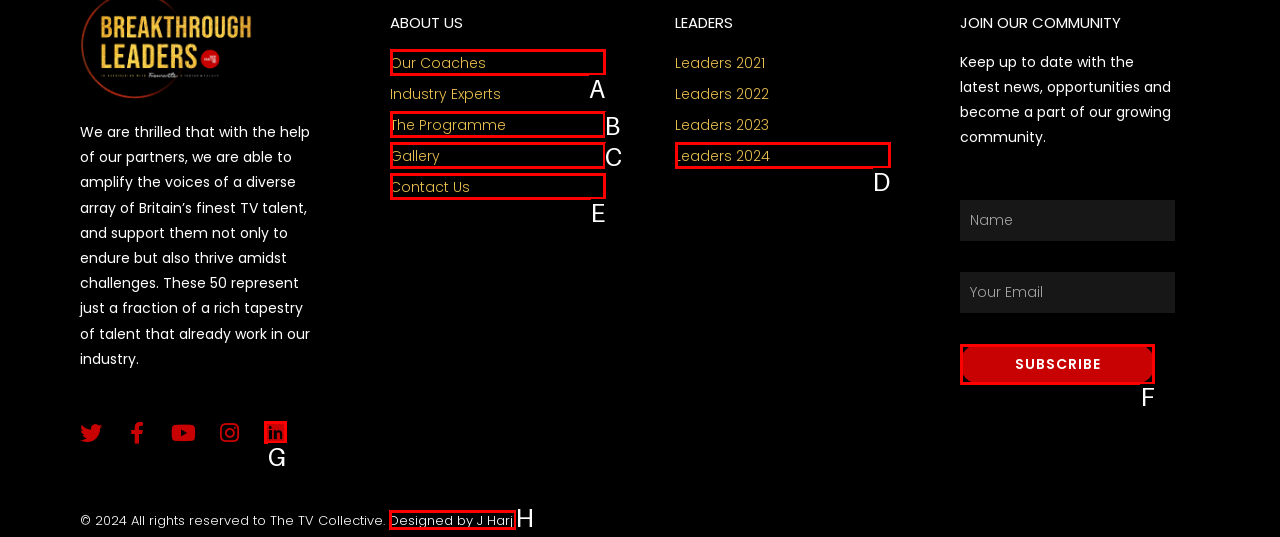Identify the HTML element you need to click to achieve the task: Read the article to discover what consequence you’ll face and what else & how much you will witness after losing weight. Respond with the corresponding letter of the option.

None